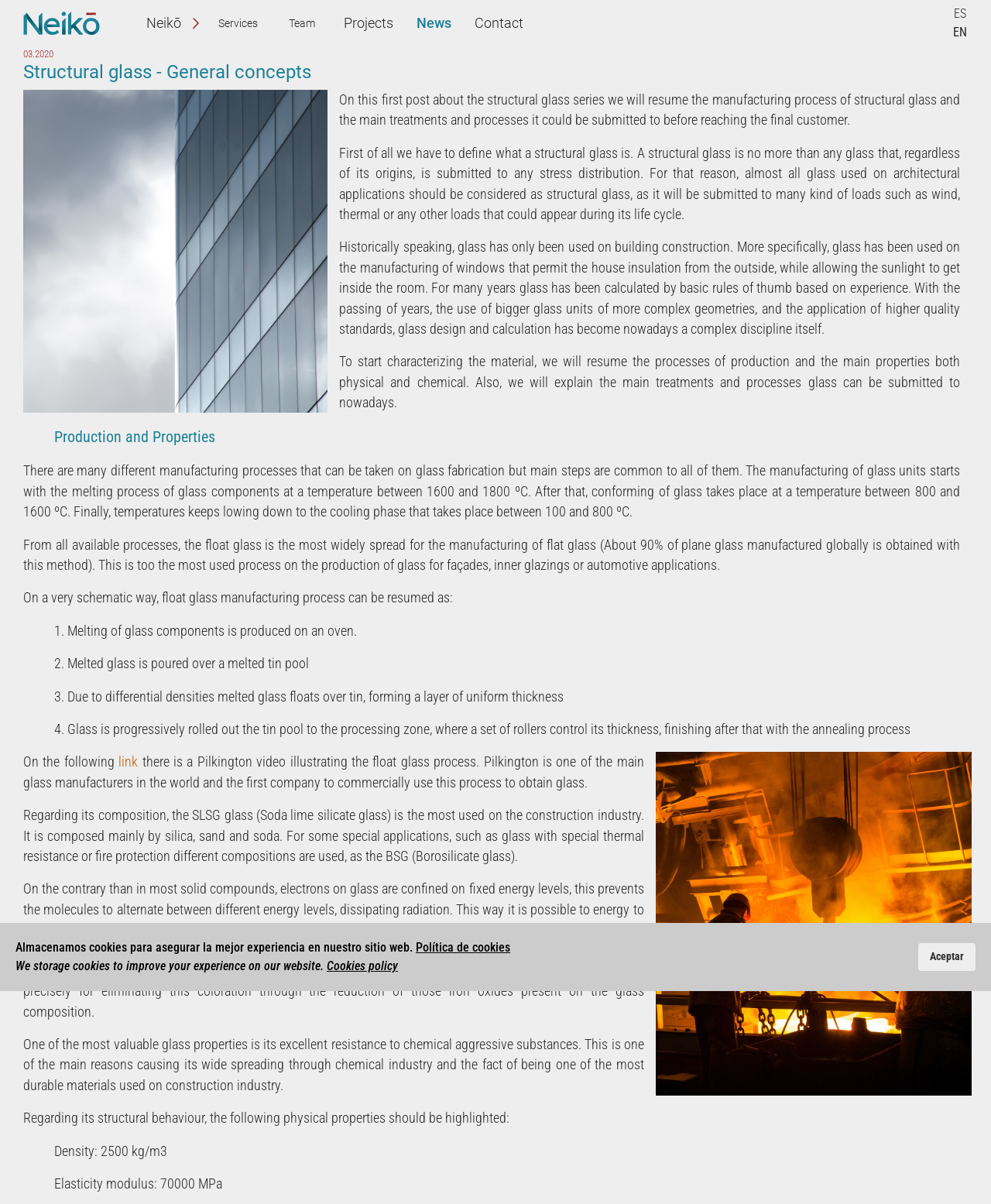What is the name of the company that first commercially used the float glass process?
Please give a detailed and elaborate explanation in response to the question.

The name of the company can be found in the text that describes the float glass process, where it is mentioned that 'Pilkington is one of the main glass manufacturers in the world and the first company to commercially use this process to obtain glass'.